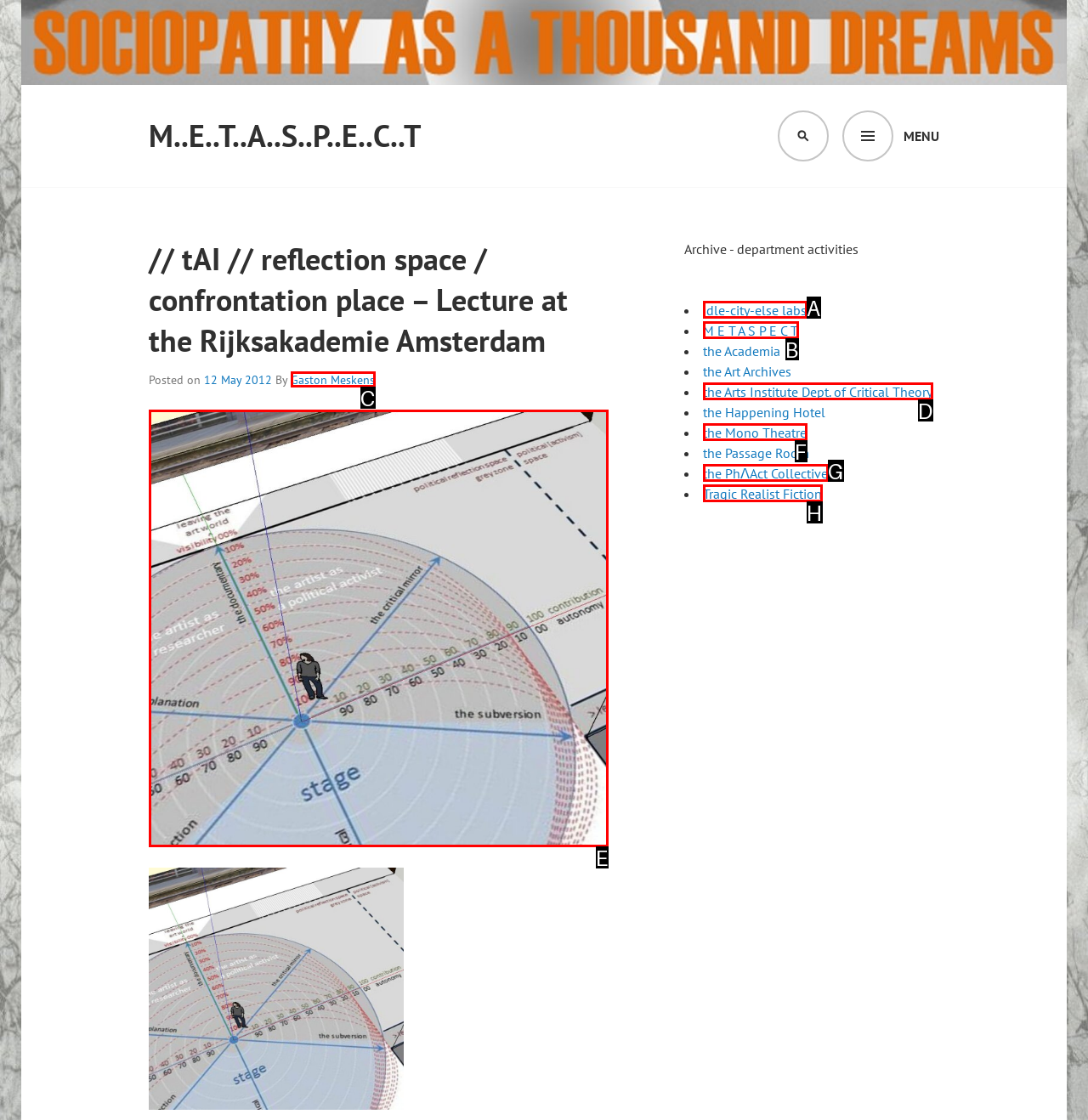Identify the matching UI element based on the description: Contact
Reply with the letter from the available choices.

None